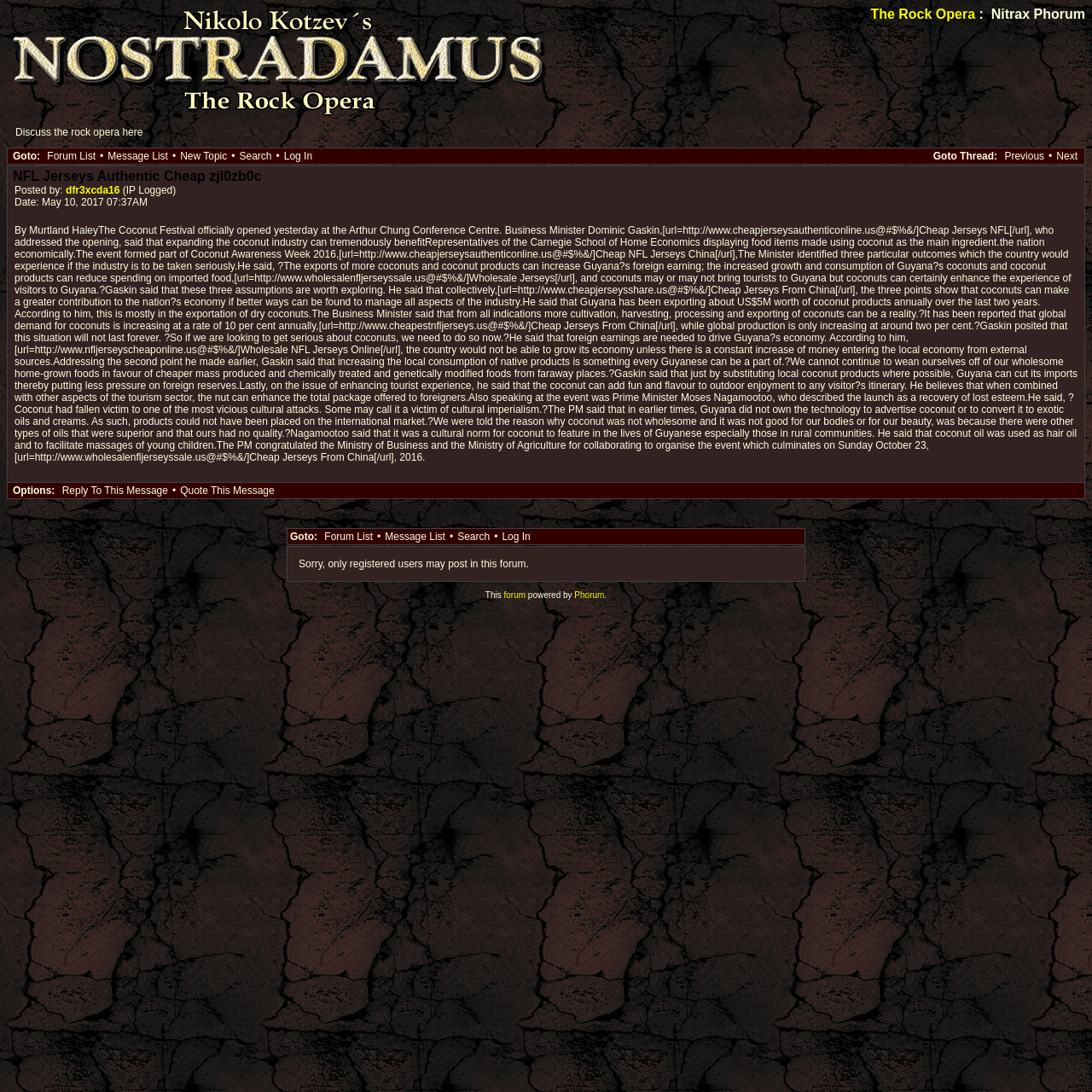What is the current export value of coconut products?
Based on the screenshot, answer the question with a single word or phrase.

US$5M